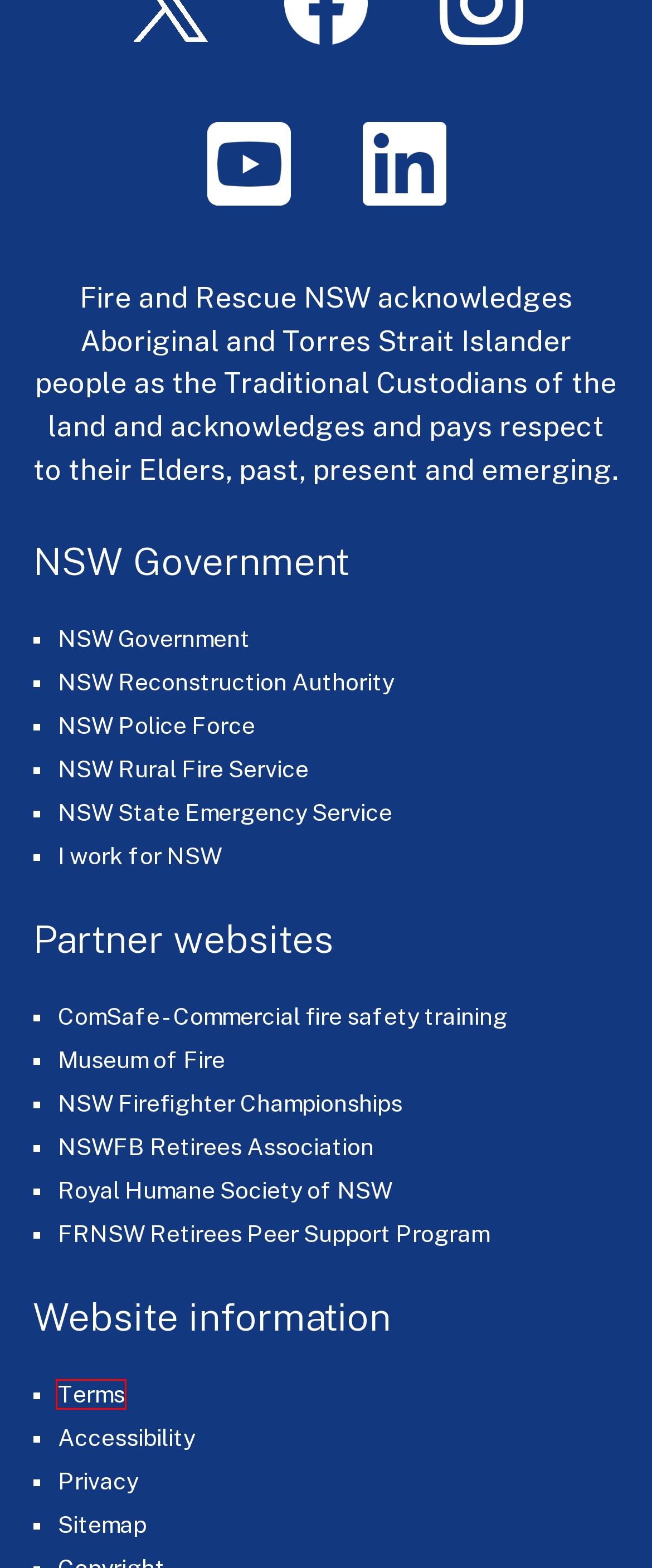You are provided a screenshot of a webpage featuring a red bounding box around a UI element. Choose the webpage description that most accurately represents the new webpage after clicking the element within the red bounding box. Here are the candidates:
A. Sitemap - Fire and Rescue NSW
B. ComSafe Training Services
C. Home - NSW Police Public Site
D. NSWFB - Retirees Association Incorporated
E. Royal Humane Society of NSW
F. All jobs in all locations | I work for NSW
G. FRNSW Retirees Peer Support Program – Fire and Rescue NSW
H. Terms & Conditions - Fire and Rescue NSW

H